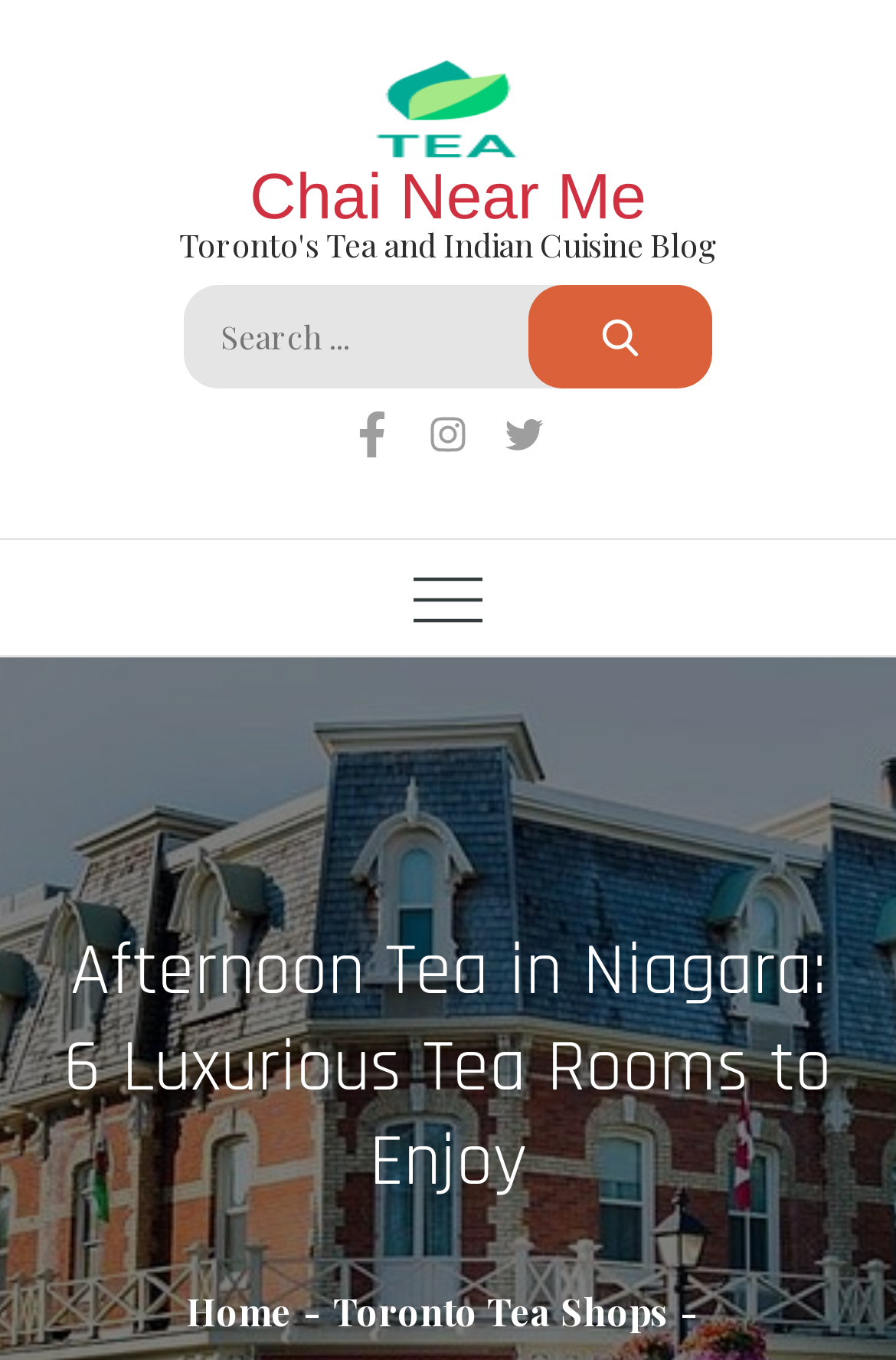Find the bounding box coordinates of the area that needs to be clicked in order to achieve the following instruction: "Go to Facebook page". The coordinates should be specified as four float numbers between 0 and 1, i.e., [left, top, right, bottom].

[0.377, 0.286, 0.454, 0.353]